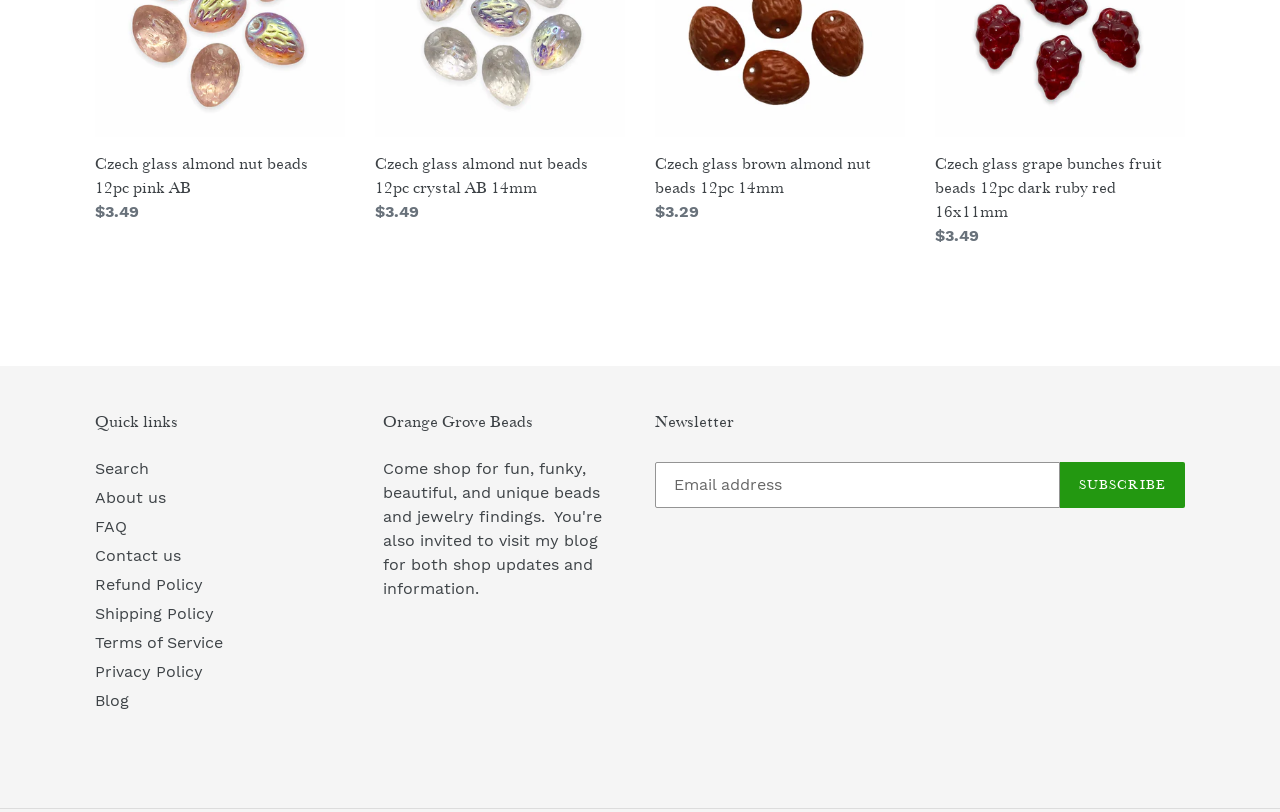Please locate the bounding box coordinates of the element that should be clicked to achieve the given instruction: "Subscribe to the newsletter".

[0.512, 0.569, 0.828, 0.625]